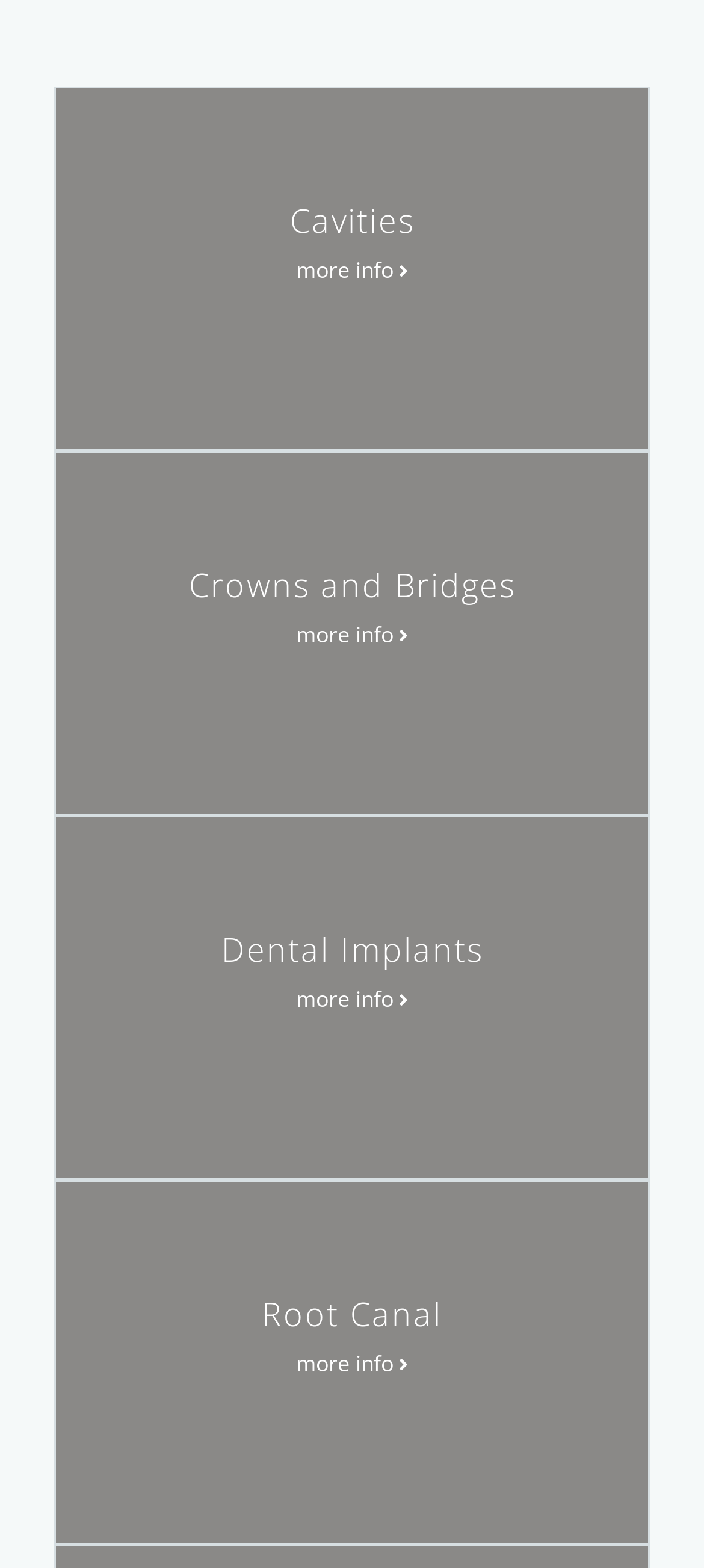Determine the bounding box for the UI element that matches this description: "Crowns and Bridges more info".

[0.079, 0.357, 0.921, 0.414]